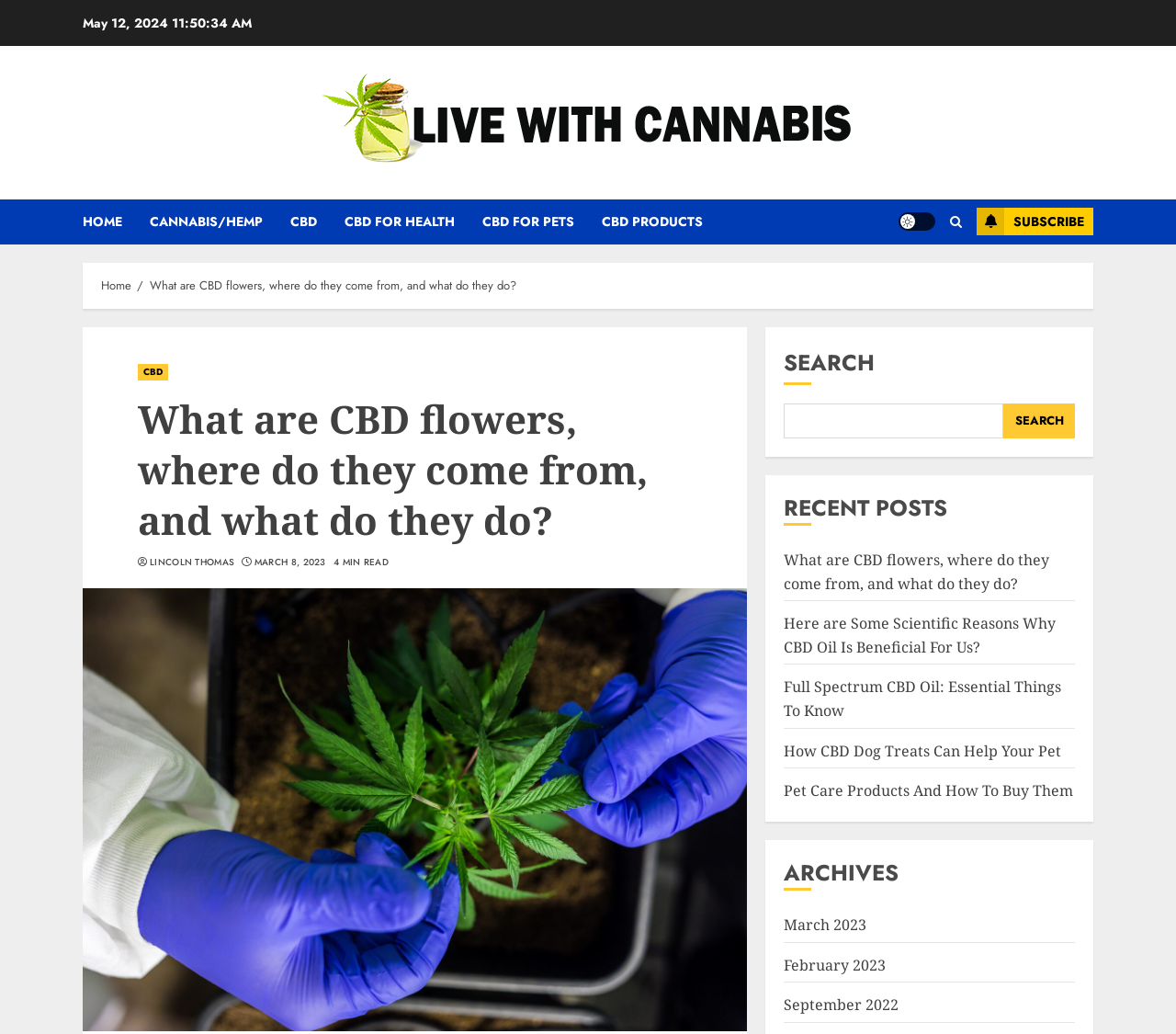Please provide a comprehensive answer to the question based on the screenshot: What is the author of the article 'What are CBD flowers, where do they come from, and what do they do?'?

I found the author of the article 'What are CBD flowers, where do they come from, and what do they do?' by looking at the header section of the webpage, where it says 'LINCOLN THOMAS' which indicates the author of the article.